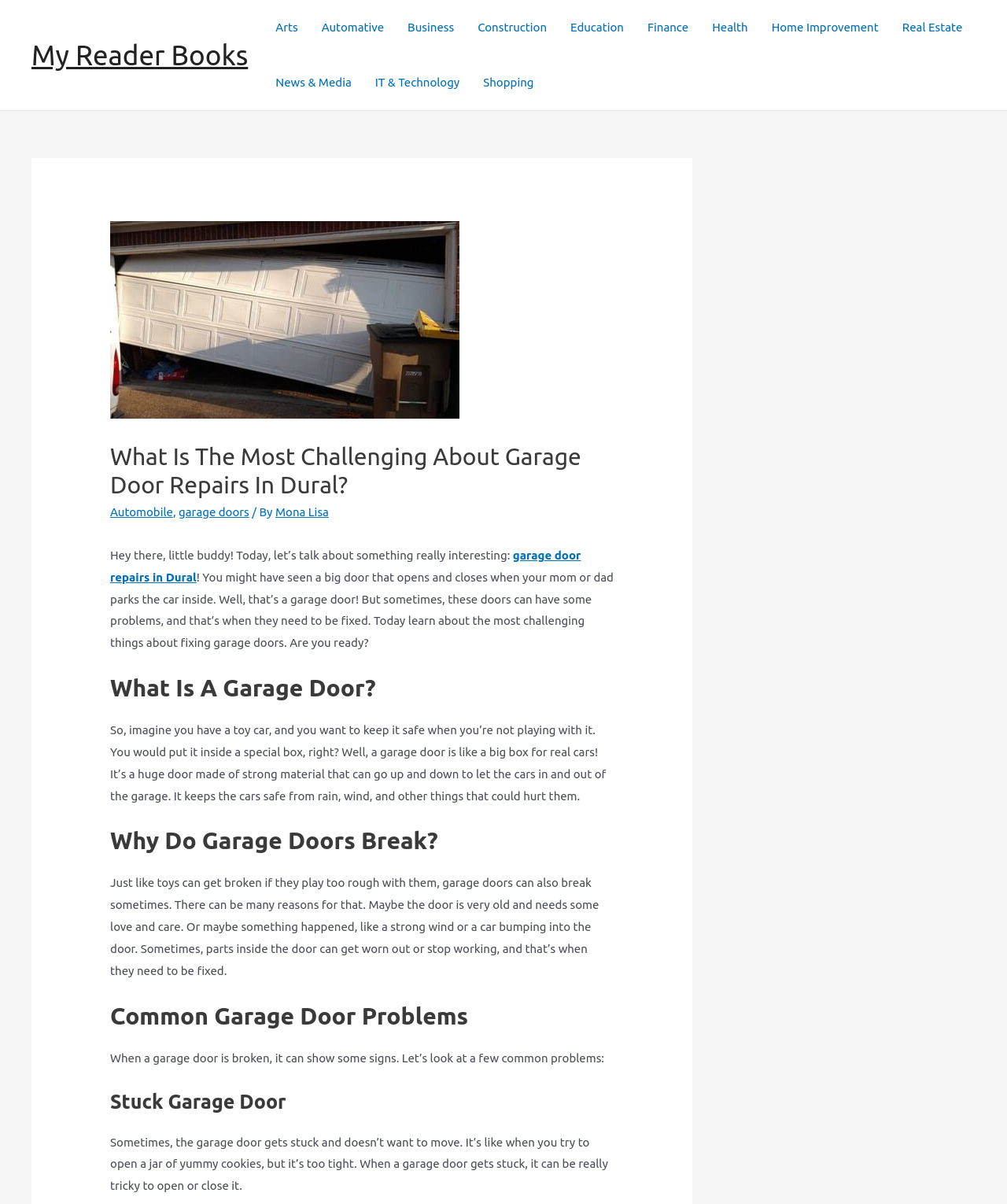What can cause a garage door to break?
Provide a comprehensive and detailed answer to the question.

The webpage mentions that a garage door can break due to various reasons, including being very old and needing love and care, strong winds, or a car bumping into the door. Additionally, parts inside the door can get worn out or stop working, leading to breakage.